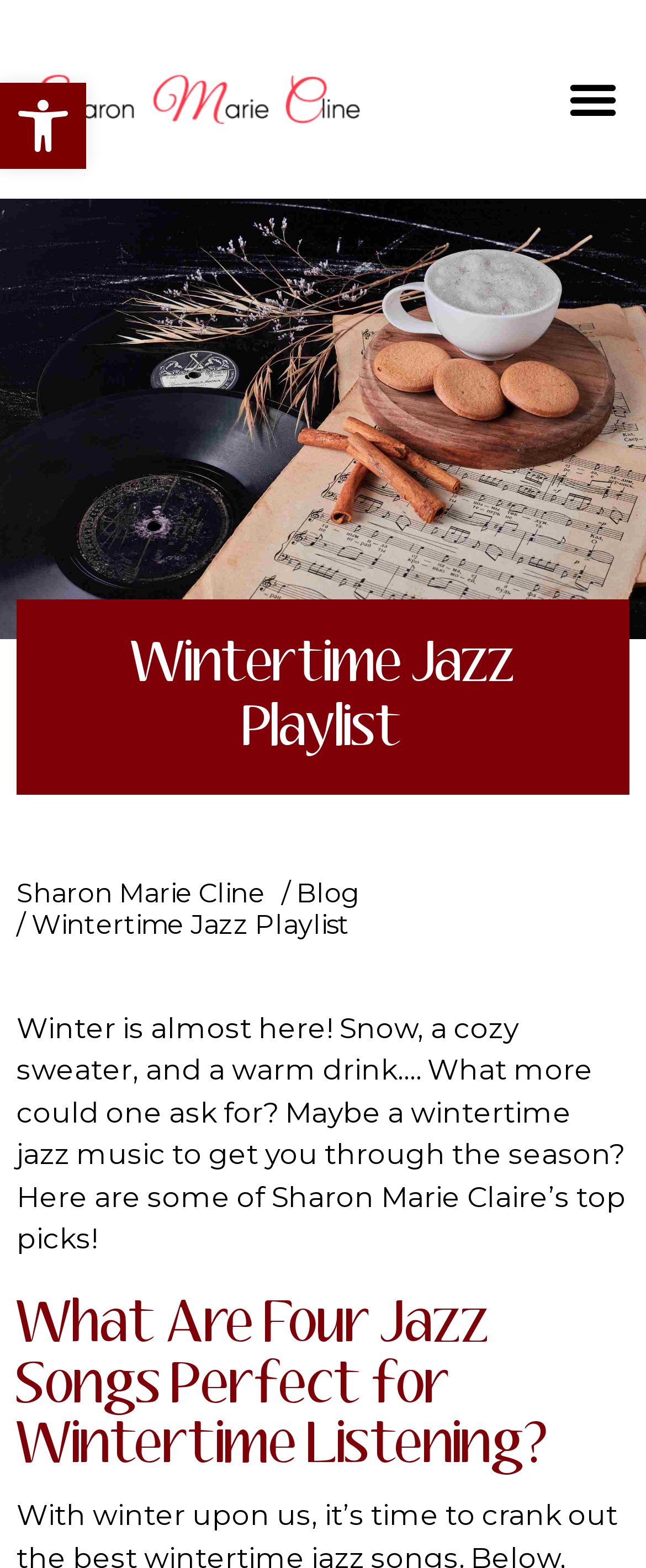What is the author's name?
Look at the screenshot and respond with a single word or phrase.

Sharon Marie Cline